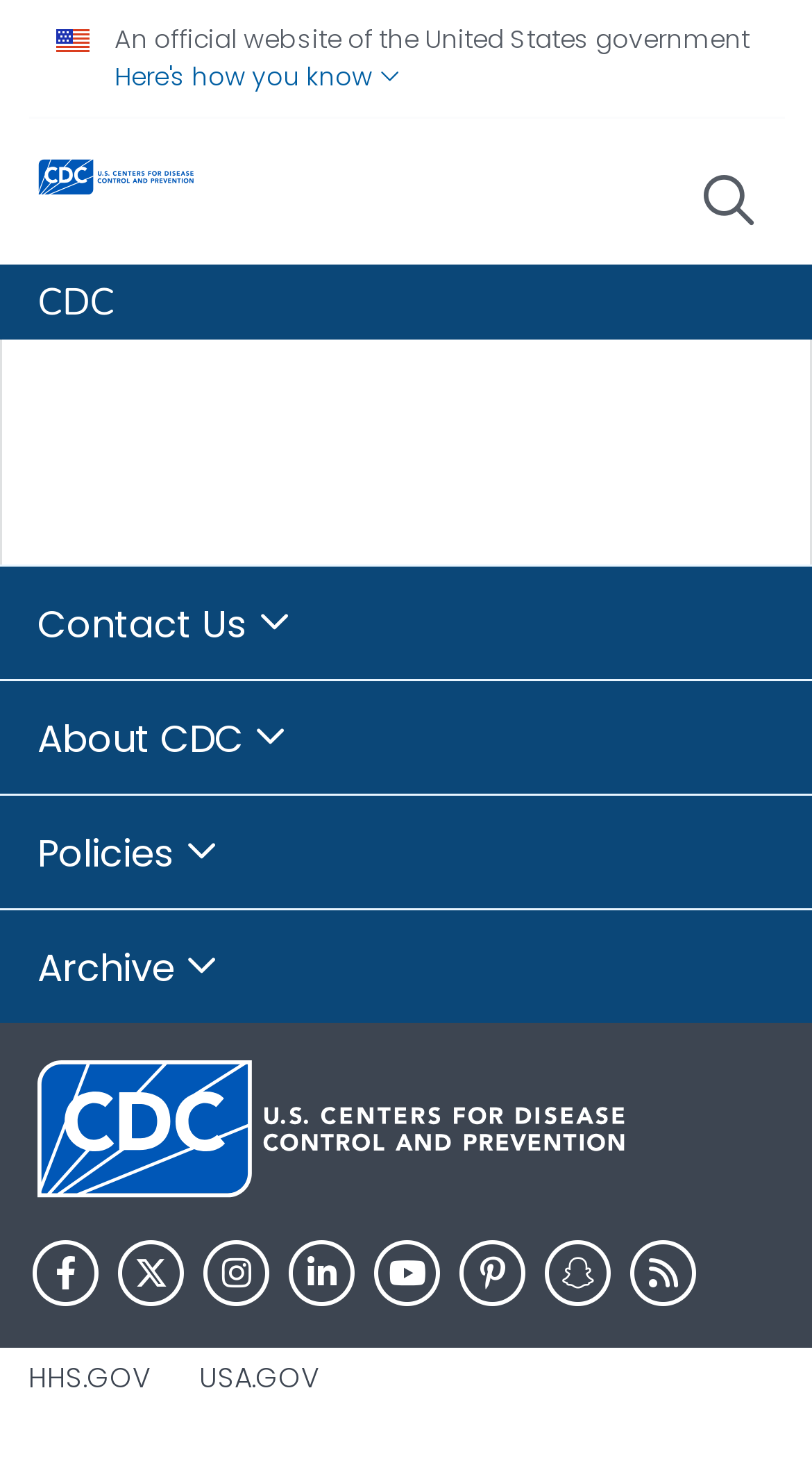Find the UI element described as: "Archive" and predict its bounding box coordinates. Ensure the coordinates are four float numbers between 0 and 1, [left, top, right, bottom].

[0.0, 0.614, 1.0, 0.692]